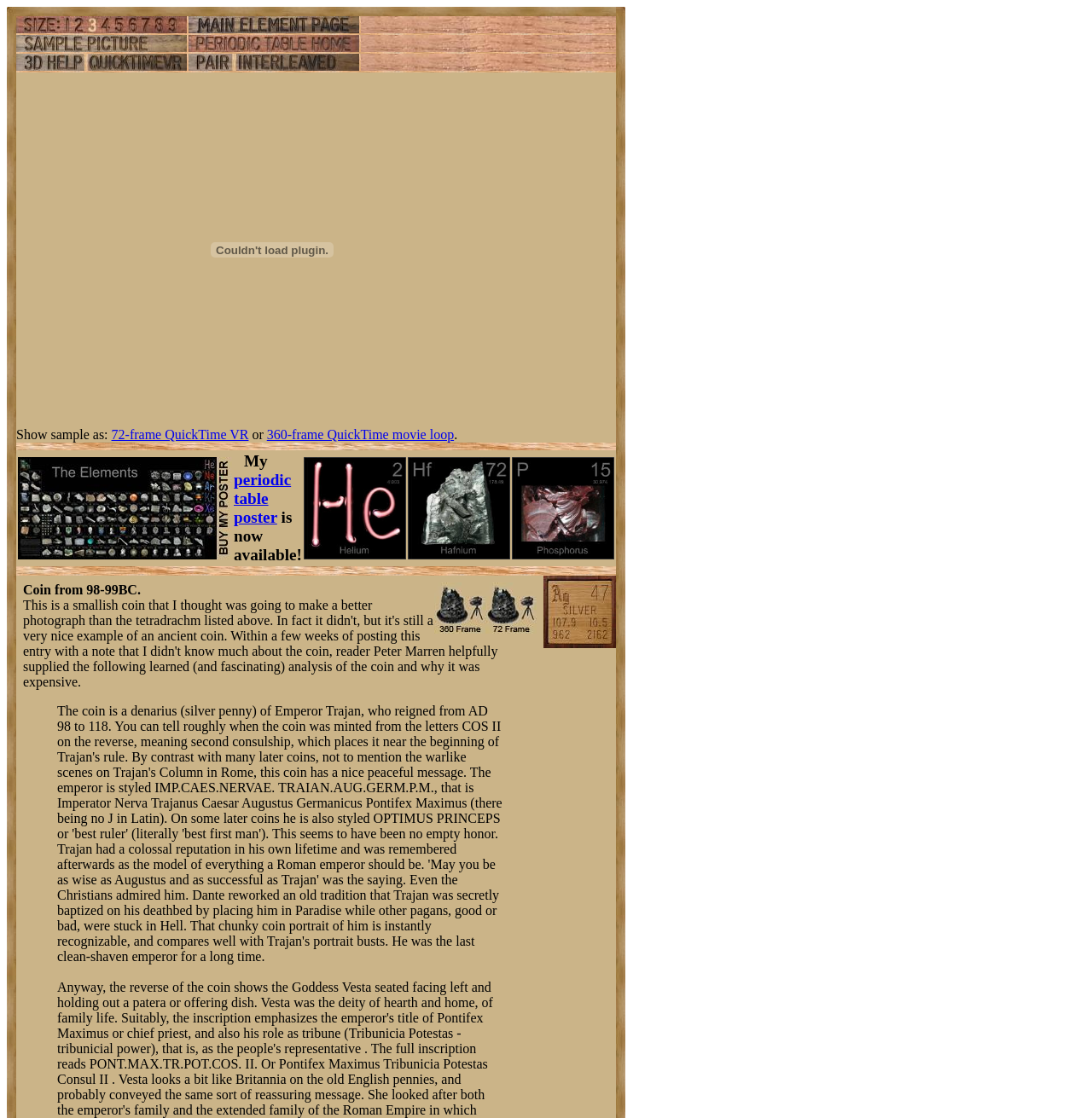Show the bounding box coordinates of the element that should be clicked to complete the task: "Click the link to view the silver element".

[0.498, 0.569, 0.564, 0.582]